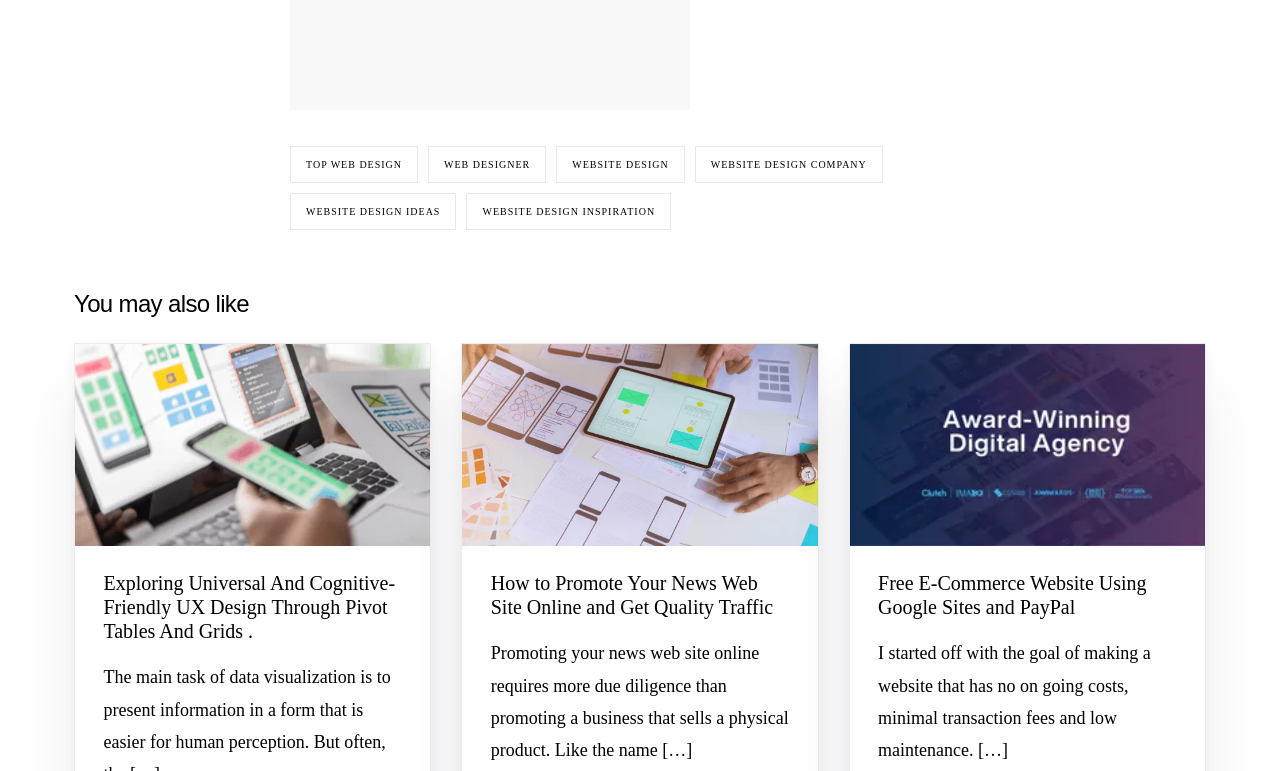Provide a brief response to the question below using a single word or phrase: 
What is the purpose of the link 'How to Promote Your News Web Site Online and Get Quality Traffic'?

Promoting news website